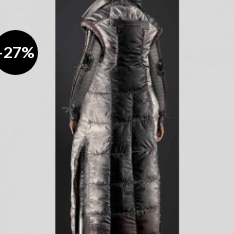Offer a detailed narrative of the image's content.

The image showcases a striking Cyberpunk 2077 Brigitte Coat, designed with an avant-garde aesthetic that perfectly embodies the futuristic style of the game. The coat features a unique silhouette, with a long, padded design that combines both comfort and edge. Its sleek black material is complemented by intricate detailing, including the high collar and form-fitting sleeves that hint at a blend of functionality and fashion-forward thinking.

Prominently displayed in the top left corner is a bold "-27%" label, indicating a discount, adding an enticing element for potential buyers. The overall look captures the essence of the Cyberpunk universe, appealing to those who appreciate both video game culture and high-style outerwear. This coat is not just a piece of clothing; it's a statement piece for any fashion enthusiast or gamer looking to channel their inner character from the Cyberpunk world.